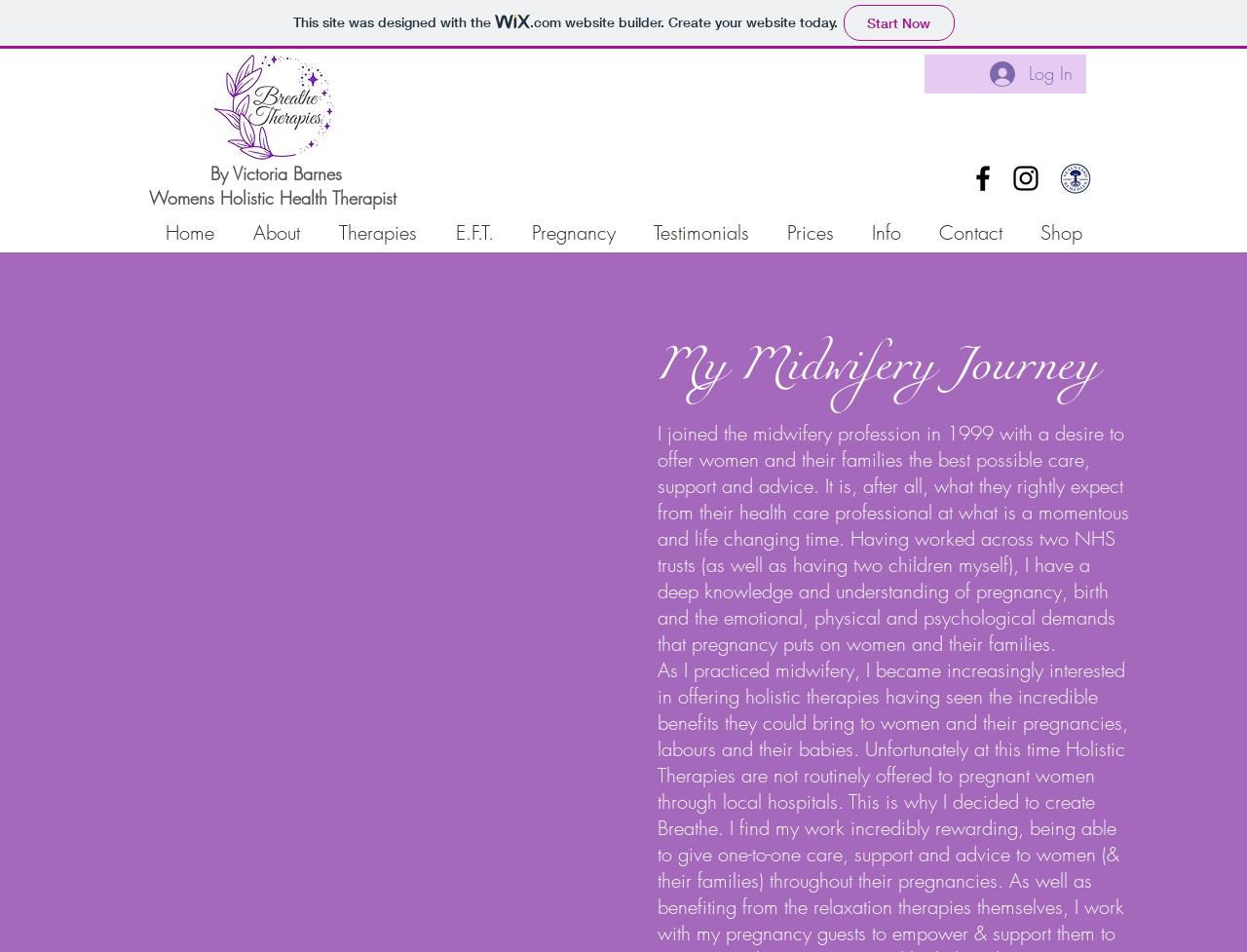Indicate the bounding box coordinates of the clickable region to achieve the following instruction: "View the 'About' page."

[0.188, 0.229, 0.256, 0.26]